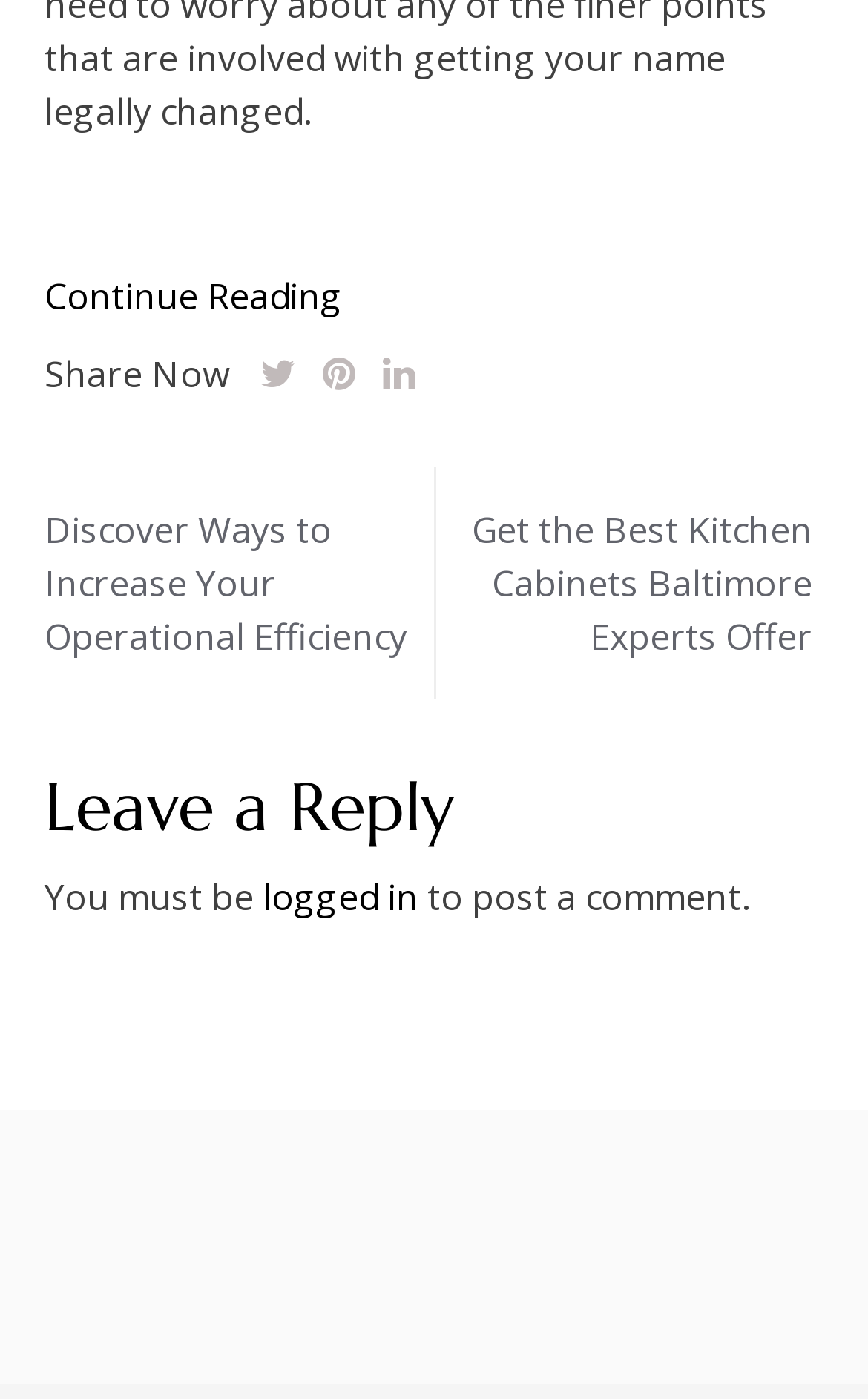What is required to post a comment?
Please give a detailed and elaborate explanation in response to the question.

The text 'You must be logged in to post a comment' suggests that users need to log in to their account to post a comment. Therefore, being logged in is required to post a comment.